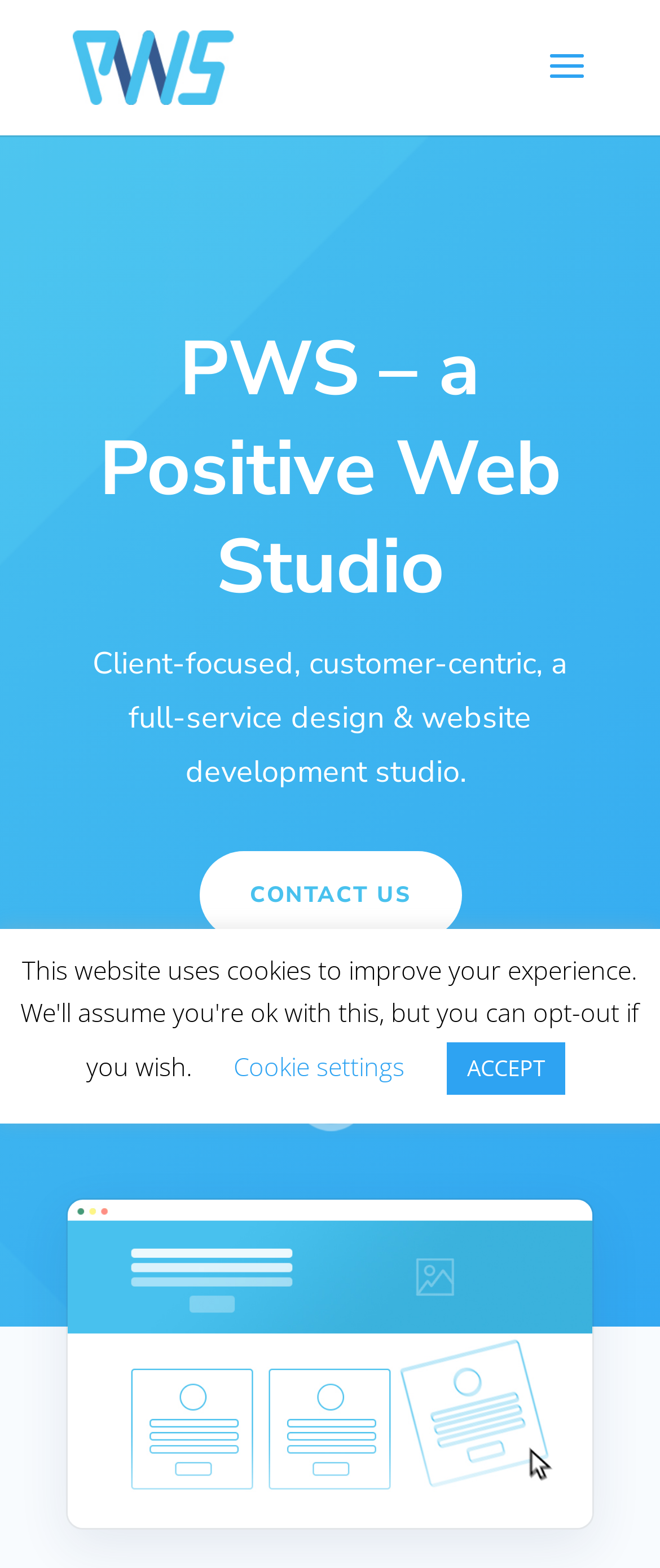Kindly respond to the following question with a single word or a brief phrase: 
What type of services does the studio offer?

Design and development